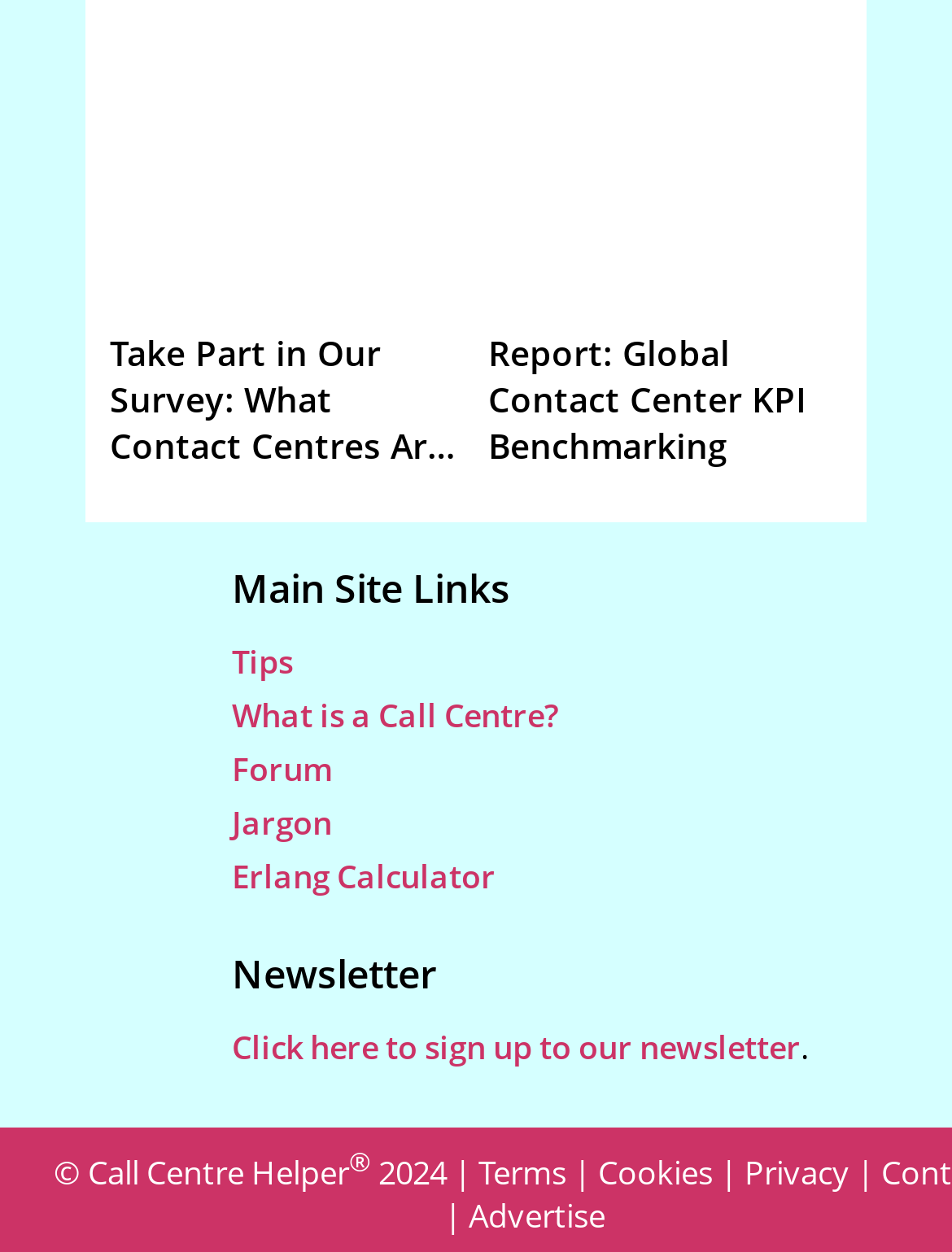Determine the bounding box coordinates of the target area to click to execute the following instruction: "Visit the terms page."

[0.503, 0.918, 0.595, 0.953]